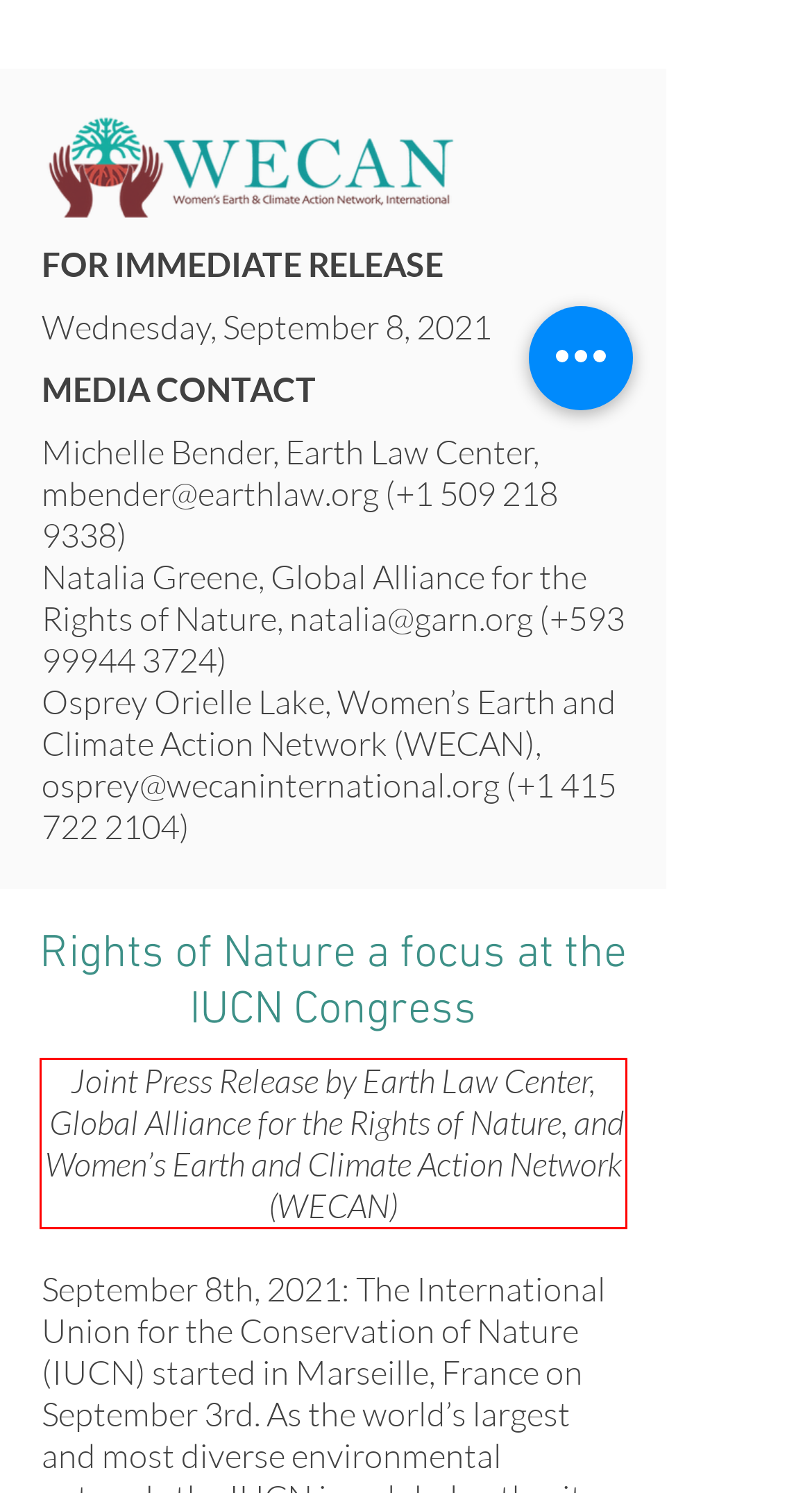Examine the webpage screenshot and use OCR to recognize and output the text within the red bounding box.

Joint Press Release by Earth Law Center, Global Alliance for the Rights of Nature, and Women’s Earth and Climate Action Network (WECAN)